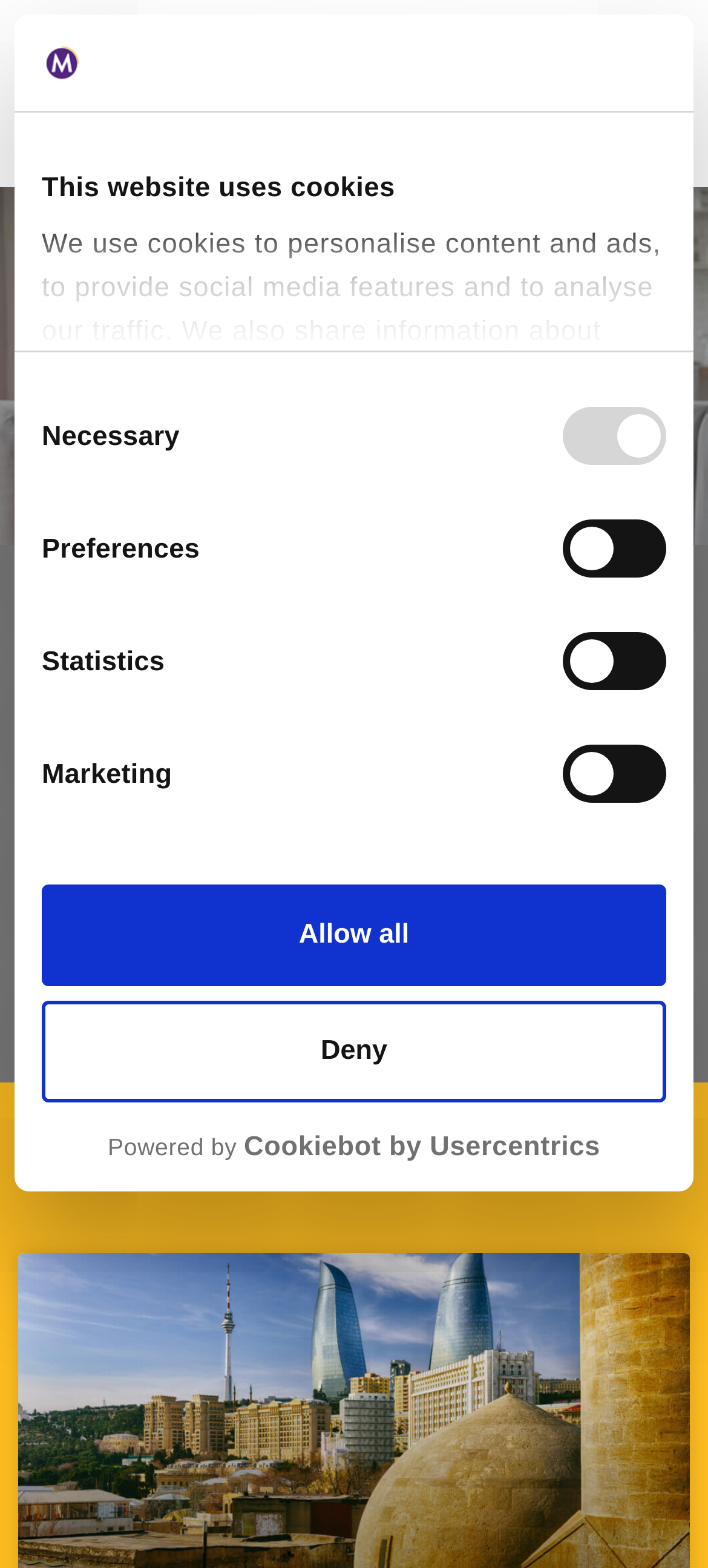Please identify the bounding box coordinates of the clickable region that I should interact with to perform the following instruction: "Click the 'Menu Toggle' button". The coordinates should be expressed as four float numbers between 0 and 1, i.e., [left, top, right, bottom].

[0.877, 0.04, 0.962, 0.078]